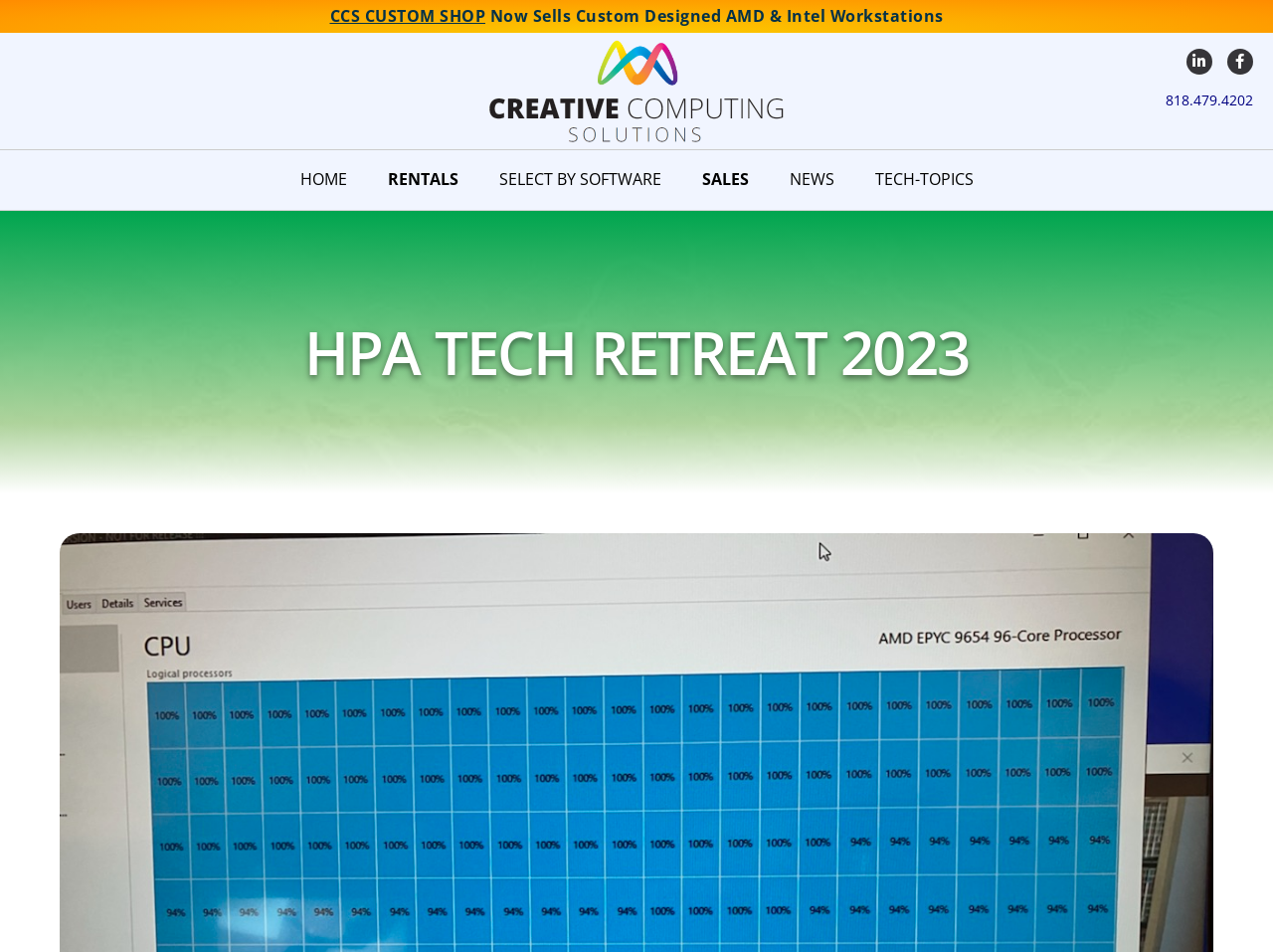Give a one-word or one-phrase response to the question: 
What is the phone number?

818.479.4202